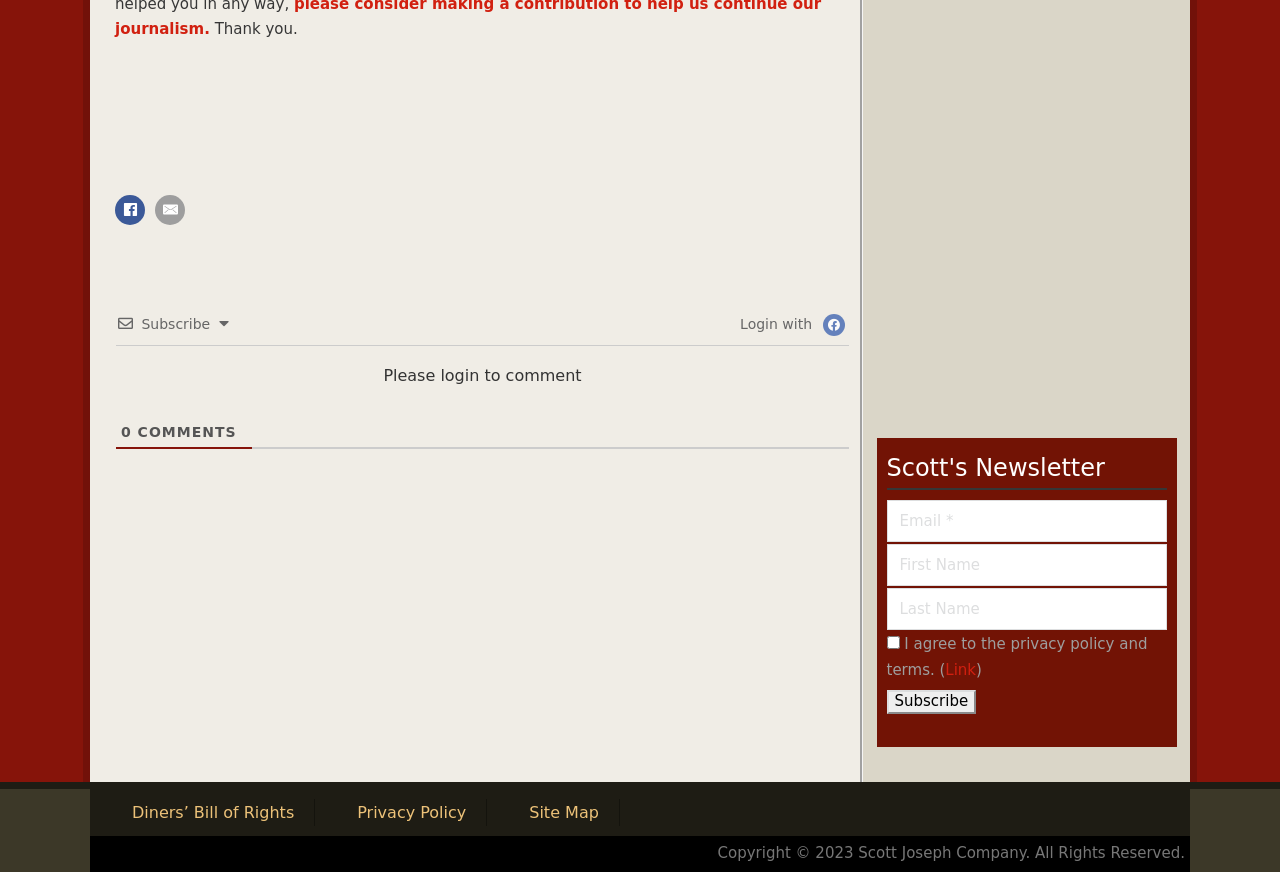Find the bounding box coordinates of the UI element according to this description: "Blog".

None